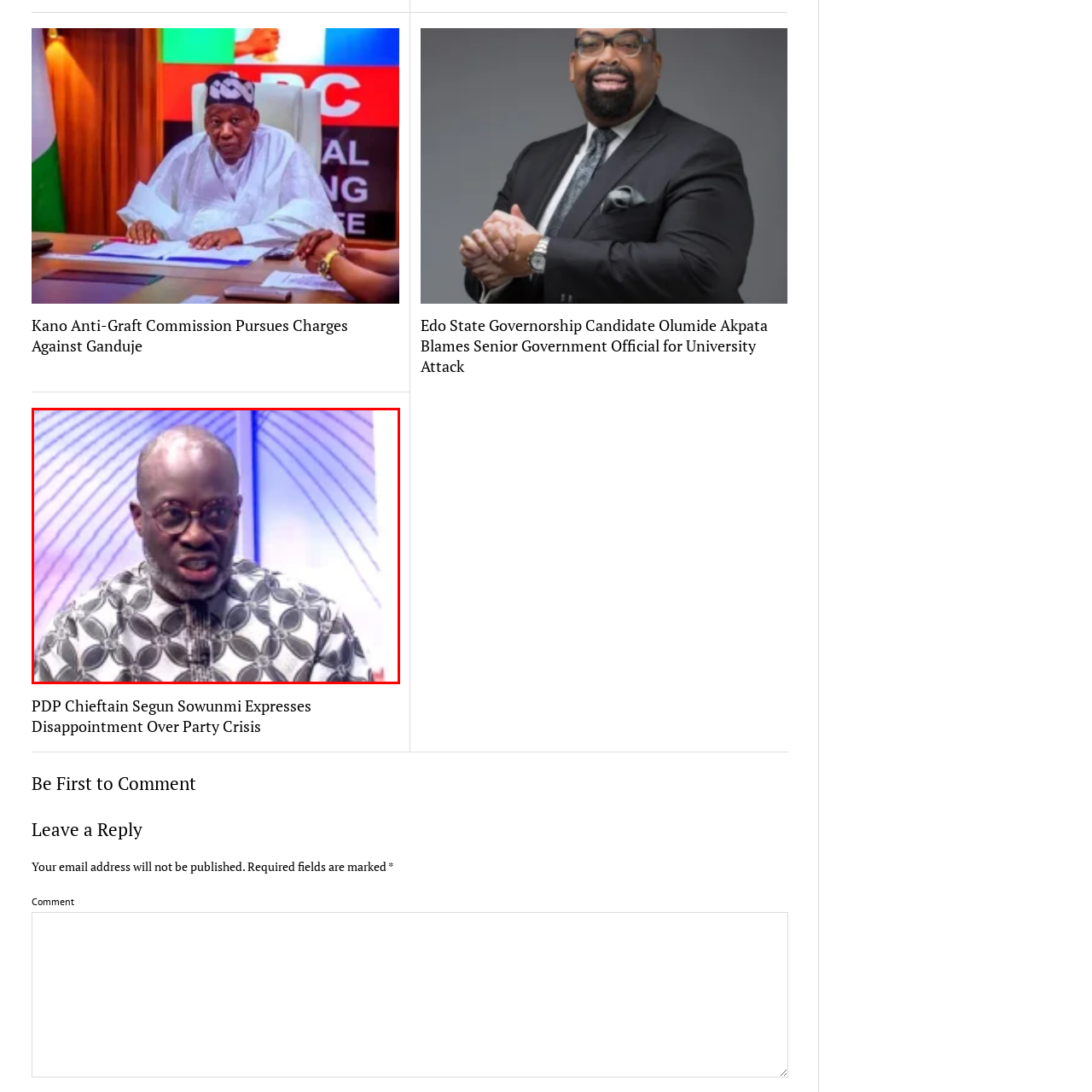What is the cultural aesthetic reflected in the man's shirt?
Pay attention to the image outlined by the red bounding box and provide a thorough explanation in your answer, using clues from the image.

The caption describes the man's shirt as featuring a blend of bold designs that reflect a cultural aesthetic, suggesting that the shirt's pattern is a representation of a particular cultural style.